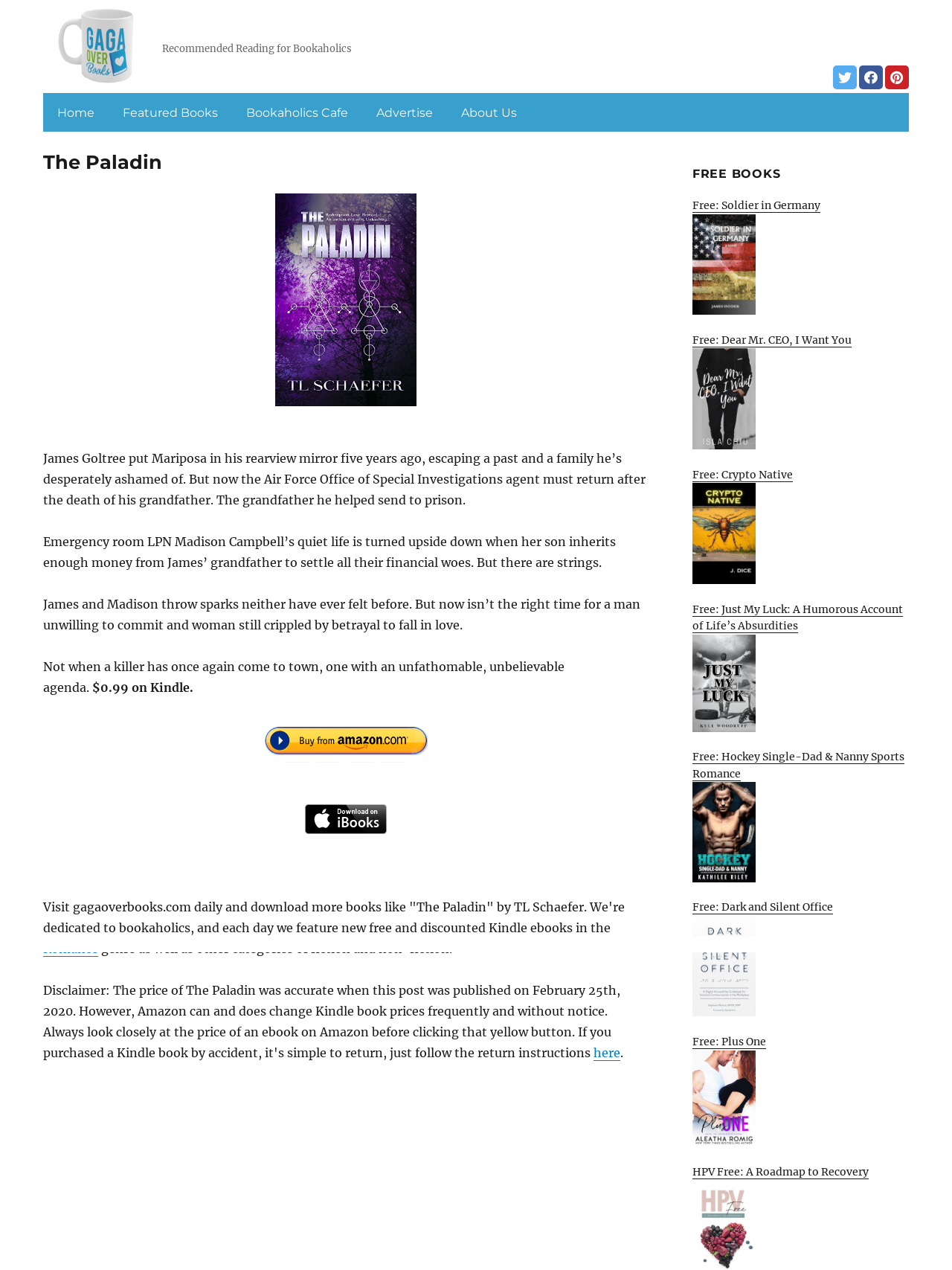Locate the bounding box for the described UI element: "Free: Dark and Silent Office". Ensure the coordinates are four float numbers between 0 and 1, formatted as [left, top, right, bottom].

[0.727, 0.709, 0.955, 0.8]